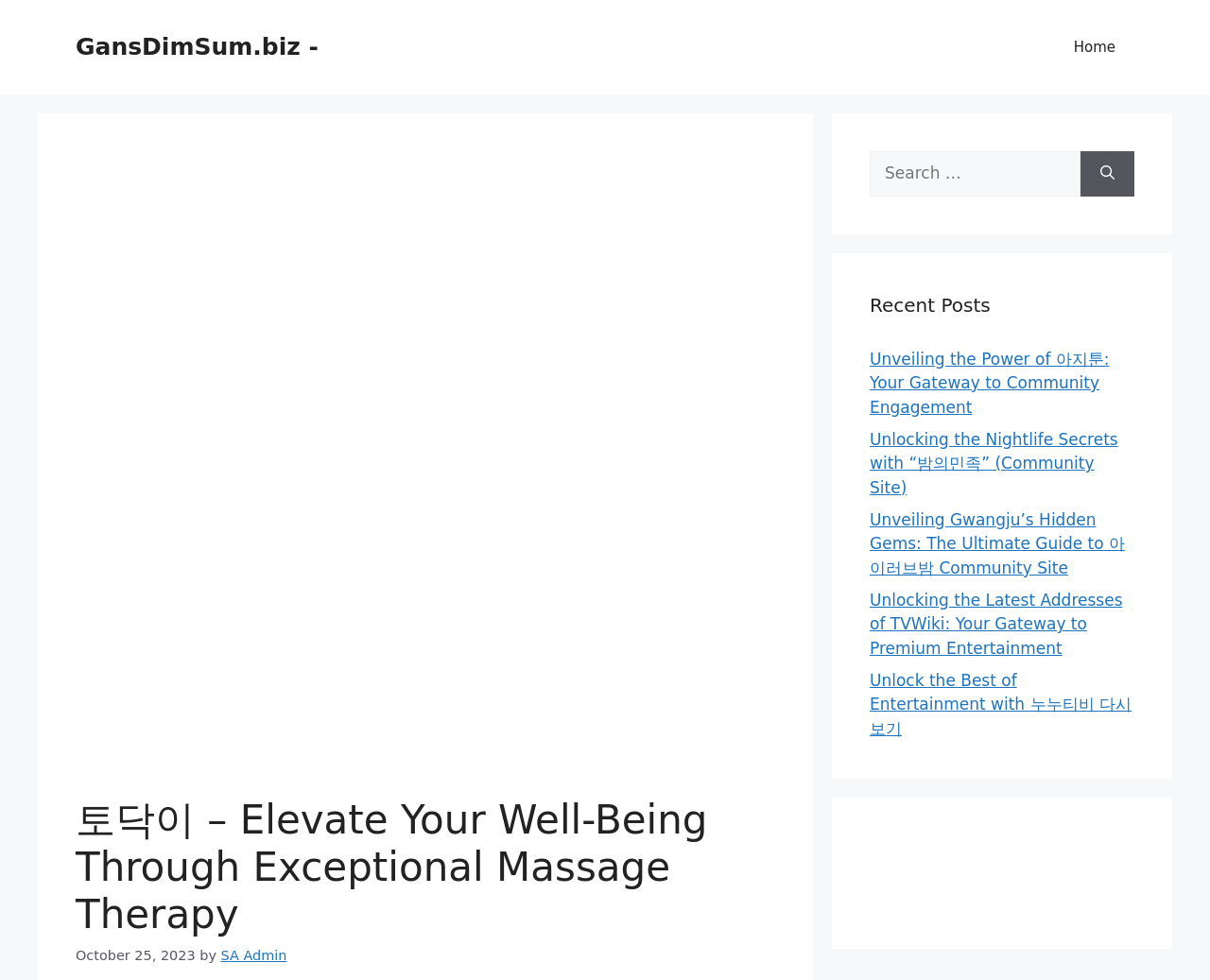What is the author of the content?
Utilize the image to construct a detailed and well-explained answer.

I found the link element with the text 'SA Admin' located at [0.182, 0.967, 0.237, 0.983], which indicates the author of the content is SA Admin.